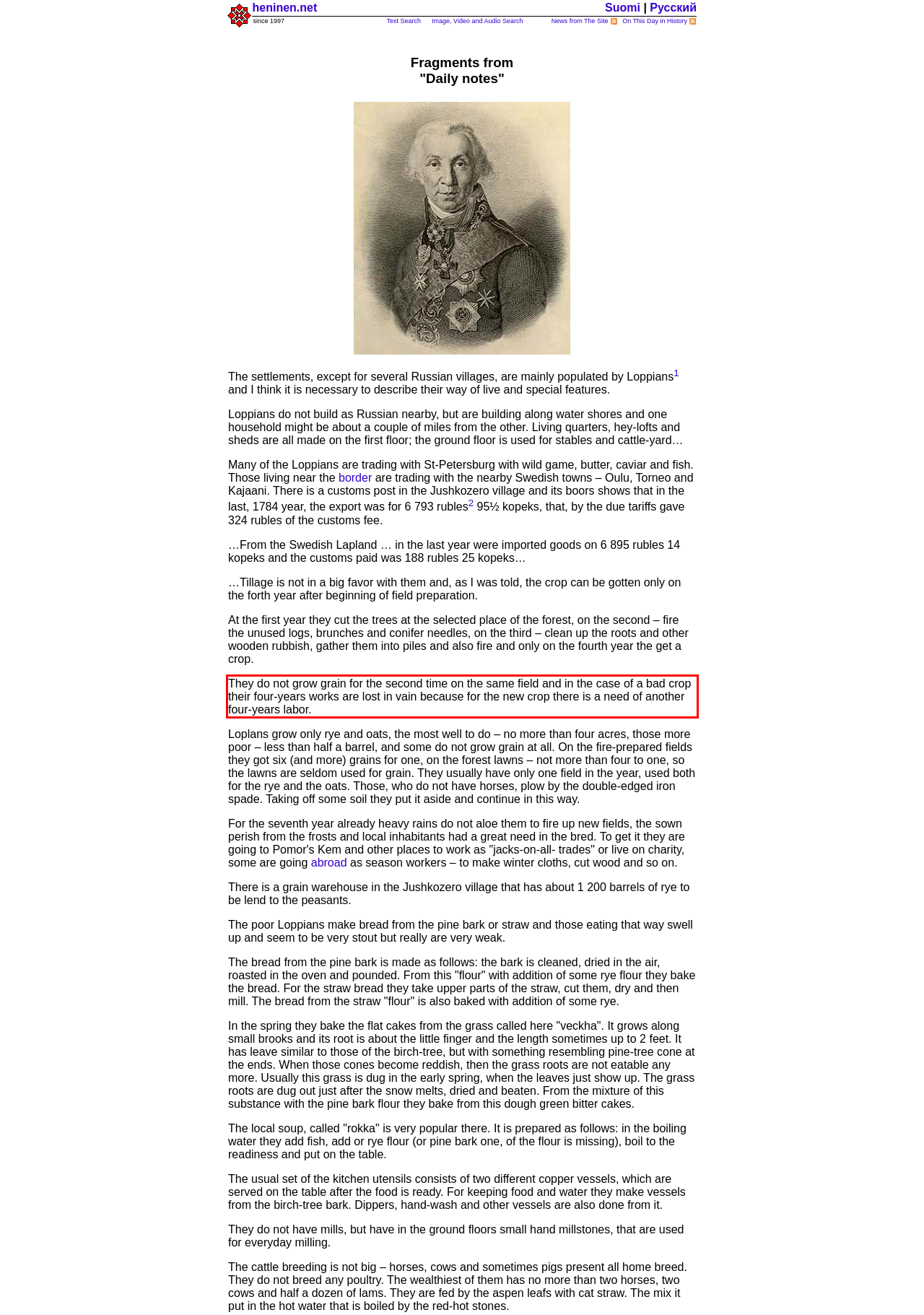Examine the webpage screenshot and use OCR to recognize and output the text within the red bounding box.

They do not grow grain for the second time on the same field and in the case of a bad crop their four-years works are lost in vain because for the new crop there is a need of another four-years labor.